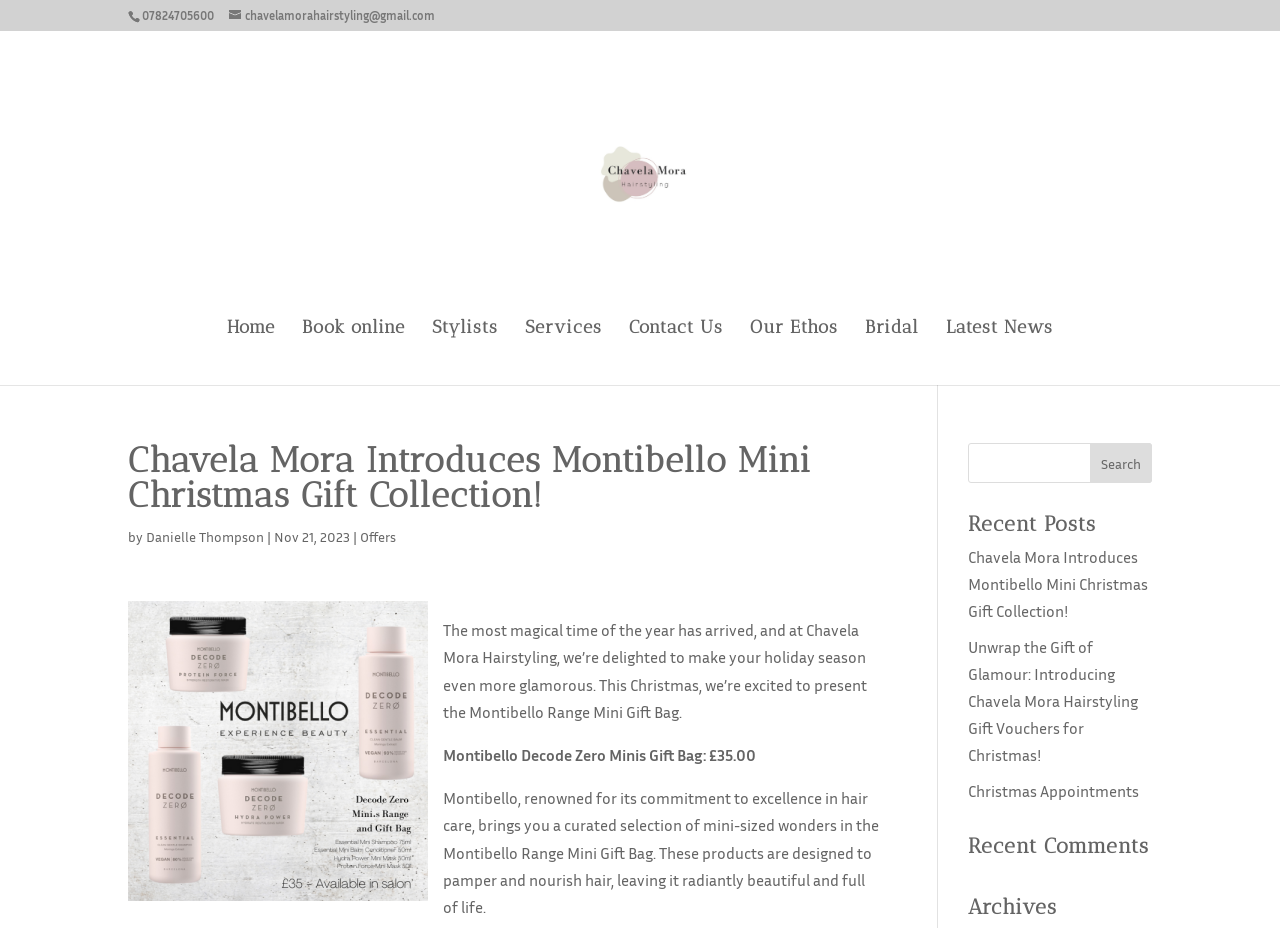Explain the webpage's layout and main content in detail.

This webpage is about Chavela Mora Hairstyling, specifically introducing the Montibello Mini Christmas Gift Collection. At the top, there are two phone numbers and an email address, followed by a link to the Chavela Mora Hairstyling website. Below that, there is a navigation menu with links to Home, Book online, Stylists, Services, Contact Us, Our Ethos, Bridal, and Latest News.

The main content of the page is an article about the Montibello Mini Christmas Gift Collection. The article title is "Chavela Mora Introduces Montibello Mini Christmas Gift Collection!" and is written by Danielle Thompson on November 21, 2023. The article describes the gift collection, which includes a Montibello Decode Zero Minis Gift Bag priced at £35.00. There are also two paragraphs of text describing the products in the gift bag.

To the right of the article, there is a search bar with a search button. Below the article, there are three links to recent posts, including the current article, "Unwrap the Gift of Glamour: Introducing Chavela Mora Hairstyling Gift Vouchers for Christmas!", and "Christmas Appointments". Further down, there are headings for Recent Comments and Archives, but no corresponding content is visible.

There is one image on the page, which is the logo of Chavela Mora Hairstyling, located near the top of the page.